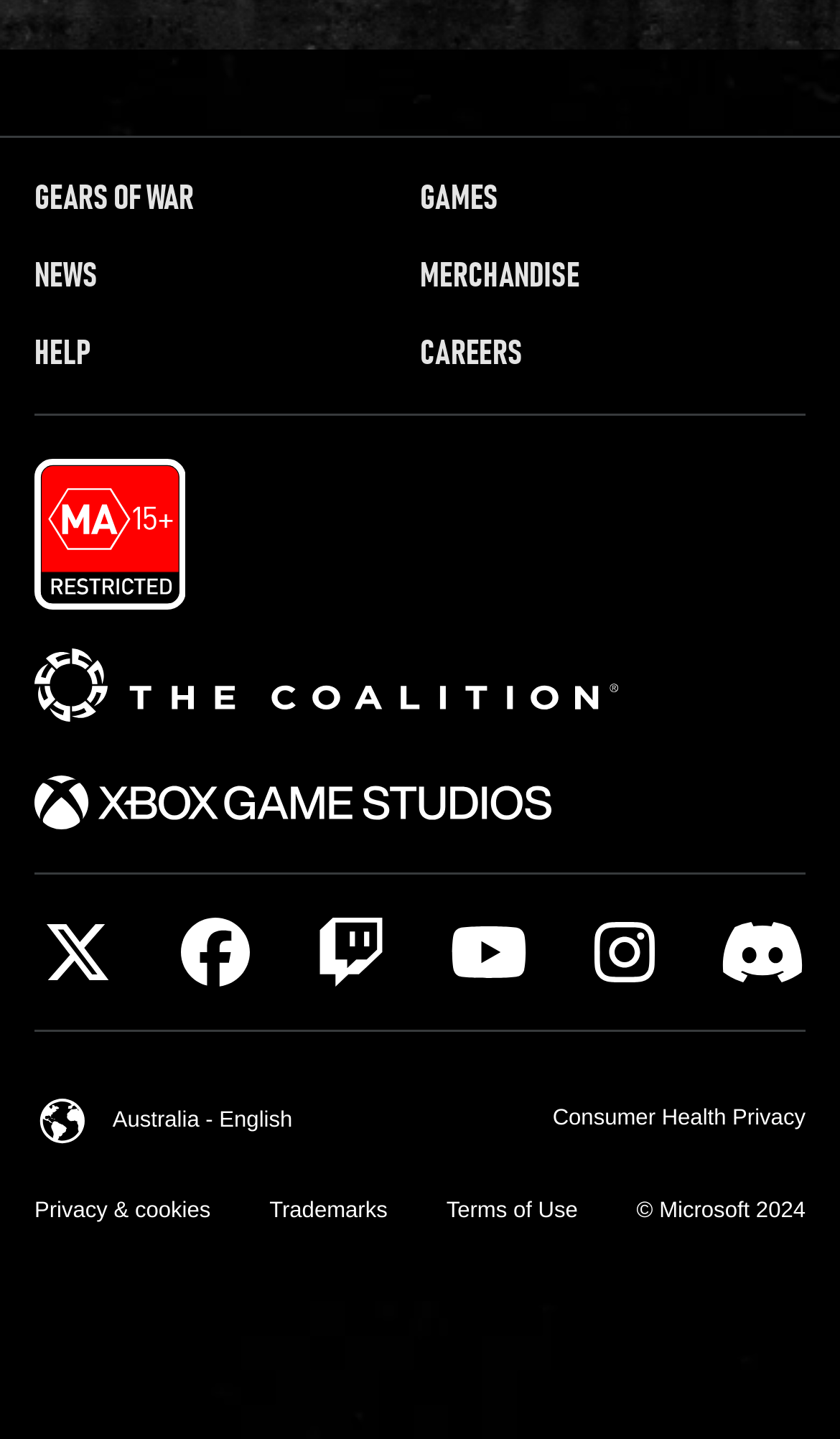Please provide a short answer using a single word or phrase for the question:
What is the language currently selected?

Australia - English